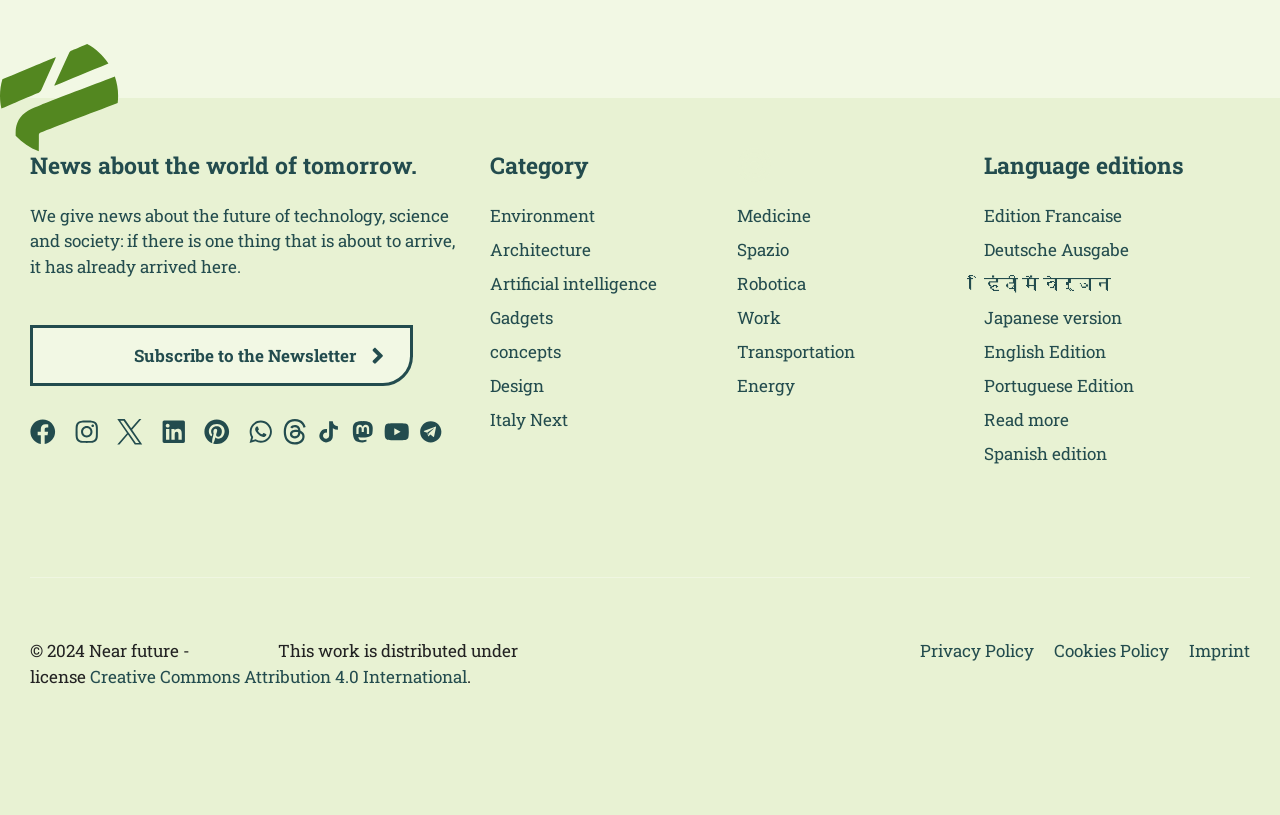Use one word or a short phrase to answer the question provided: 
What is the main topic of this website?

Future of technology, science and society